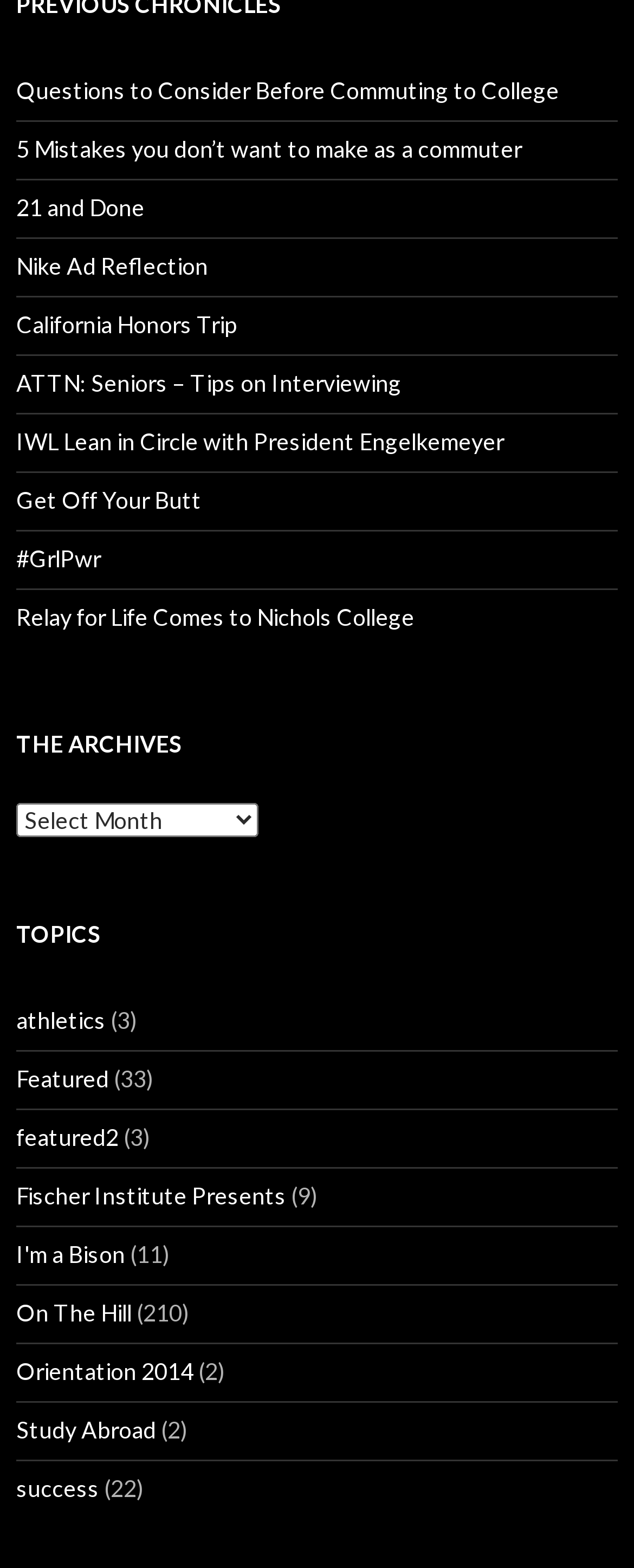Please determine the bounding box coordinates of the section I need to click to accomplish this instruction: "Choose 'Study Abroad' from the topics".

[0.026, 0.903, 0.246, 0.921]